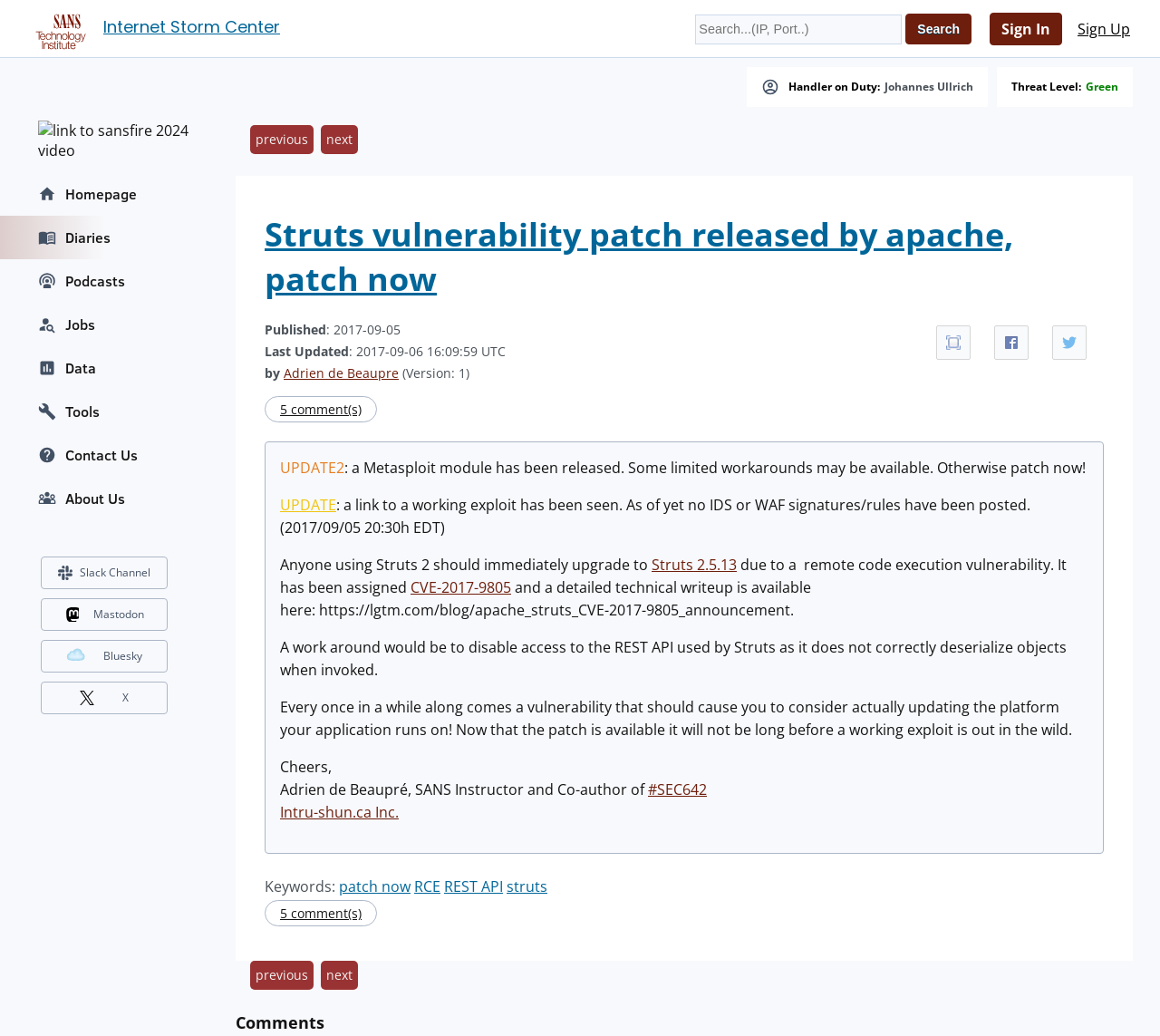Can you look at the image and give a comprehensive answer to the question:
What is the name of the center?

I found the answer by looking at the heading element with the text 'Internet Storm Center' which is located at the top of the webpage.